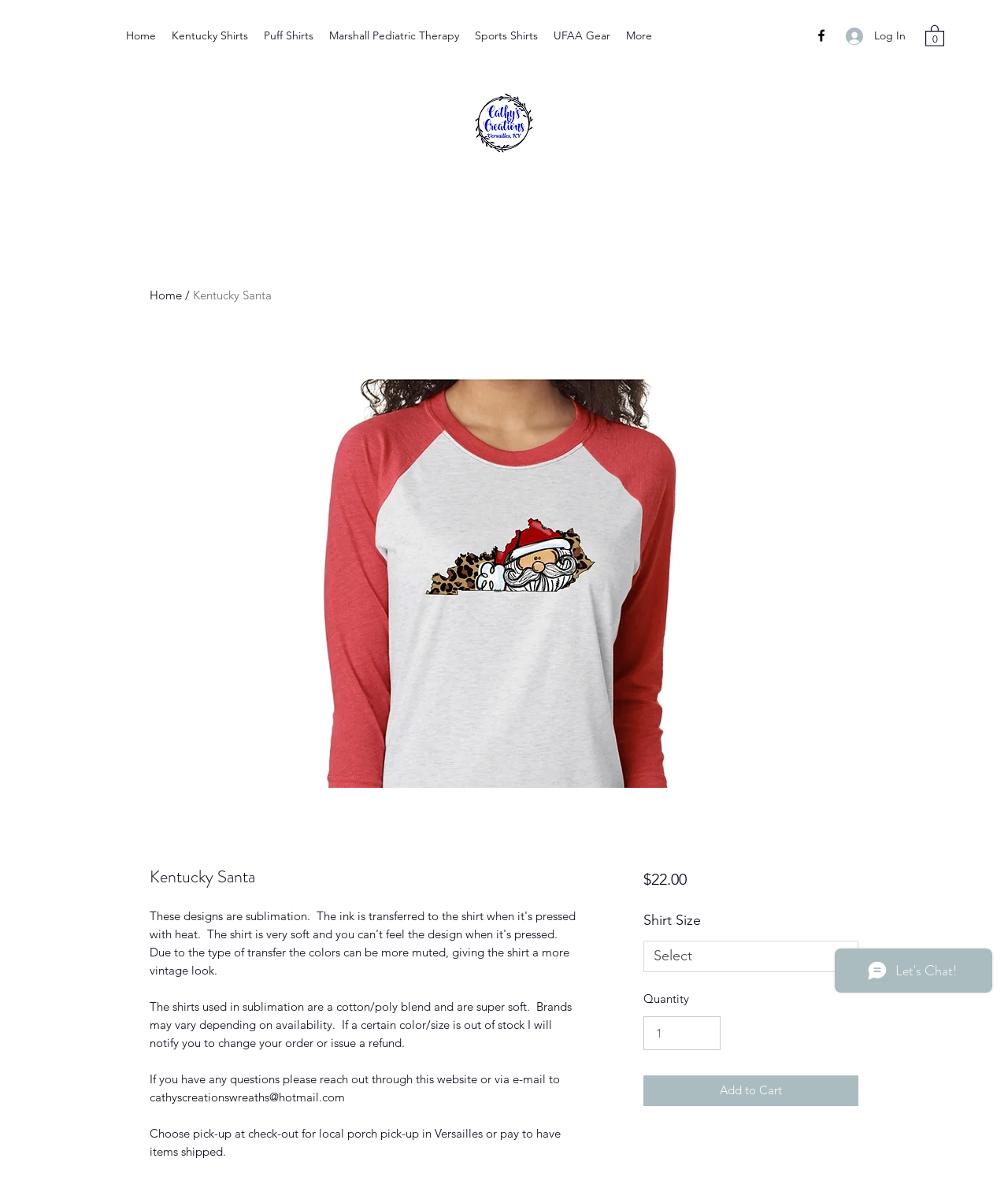What type of shirts are used in sublimation?
Analyze the image and provide a thorough answer to the question.

I found this information in the paragraph that describes the shirts used in sublimation. It states that 'The shirts used in sublimation are a cotton/poly blend and are super soft.'